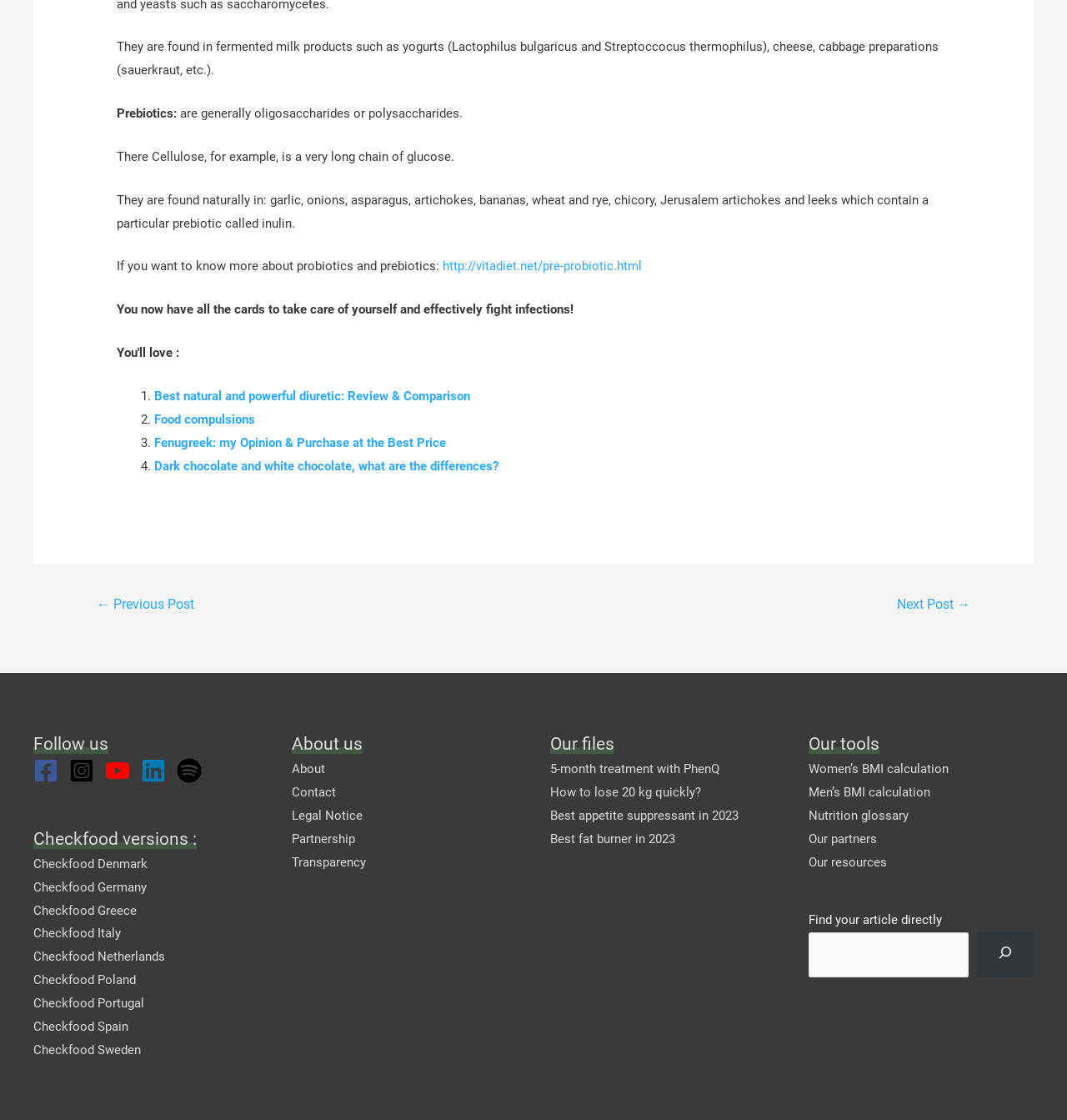Determine the coordinates of the bounding box that should be clicked to complete the instruction: "Check the Denmark version of Checkfood". The coordinates should be represented by four float numbers between 0 and 1: [left, top, right, bottom].

[0.031, 0.765, 0.138, 0.778]